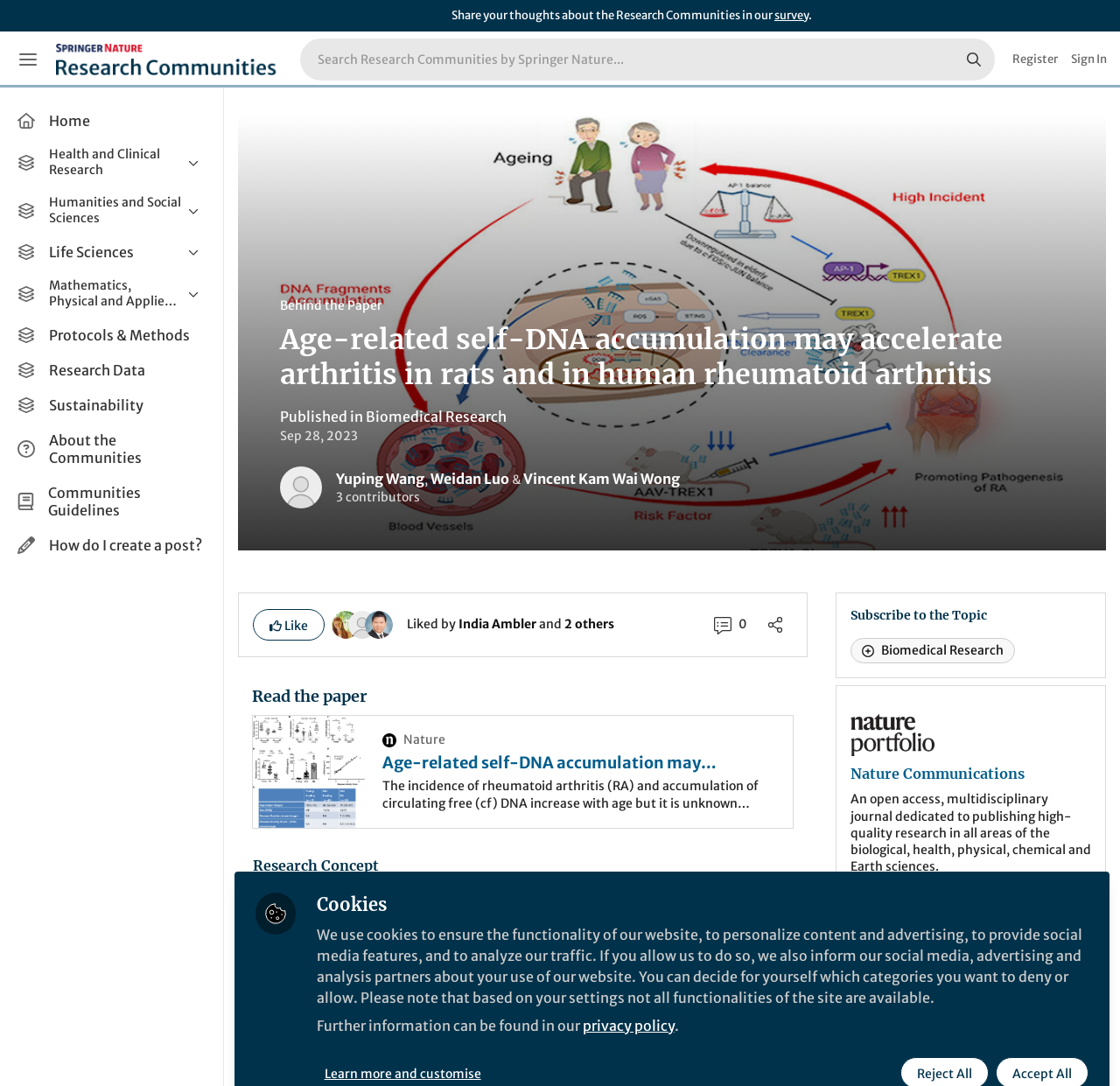Based on the element description "Biomedical Research", predict the bounding box coordinates of the UI element.

[0.327, 0.376, 0.452, 0.392]